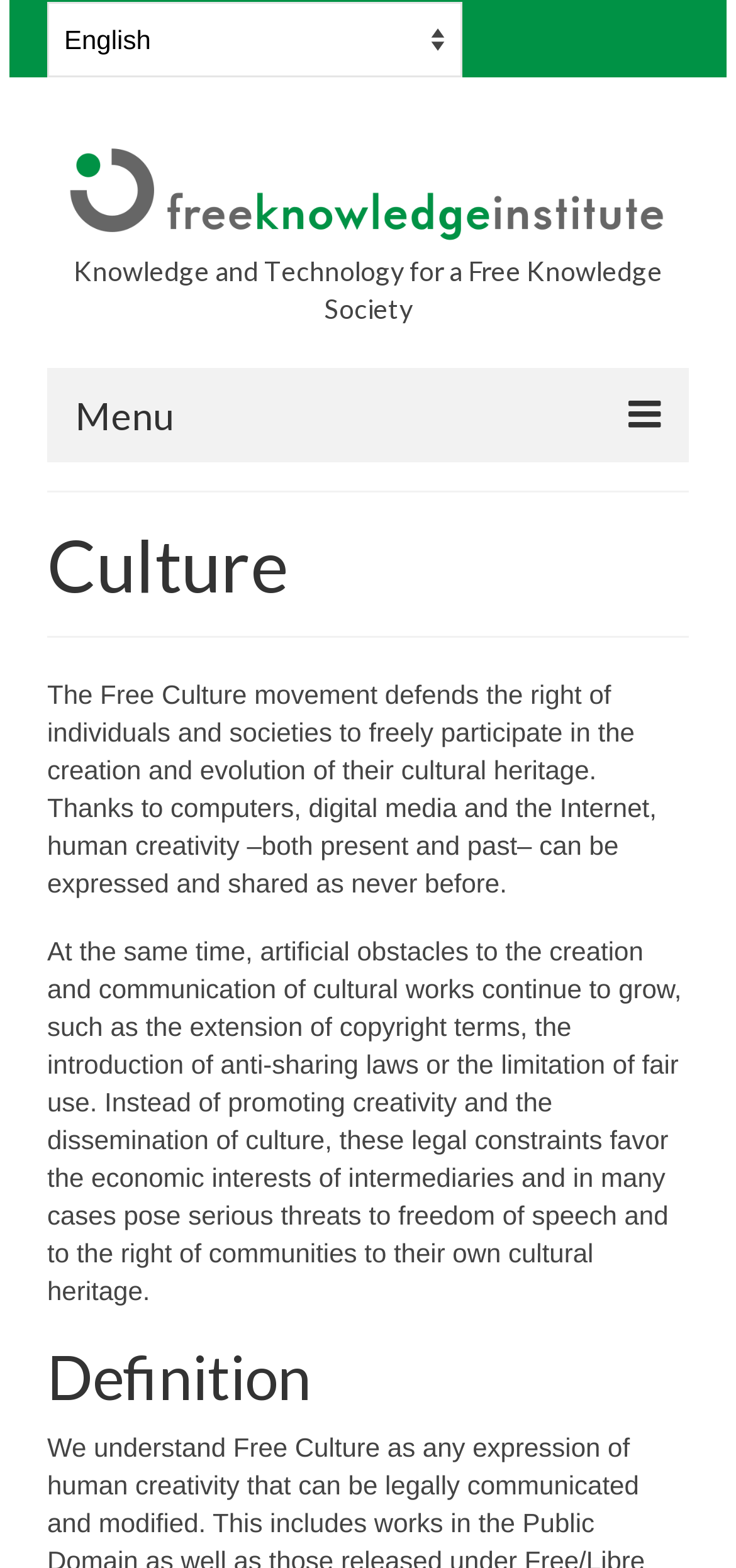Highlight the bounding box coordinates of the element that should be clicked to carry out the following instruction: "Choose a language". The coordinates must be given as four float numbers ranging from 0 to 1, i.e., [left, top, right, bottom].

[0.064, 0.001, 0.628, 0.049]